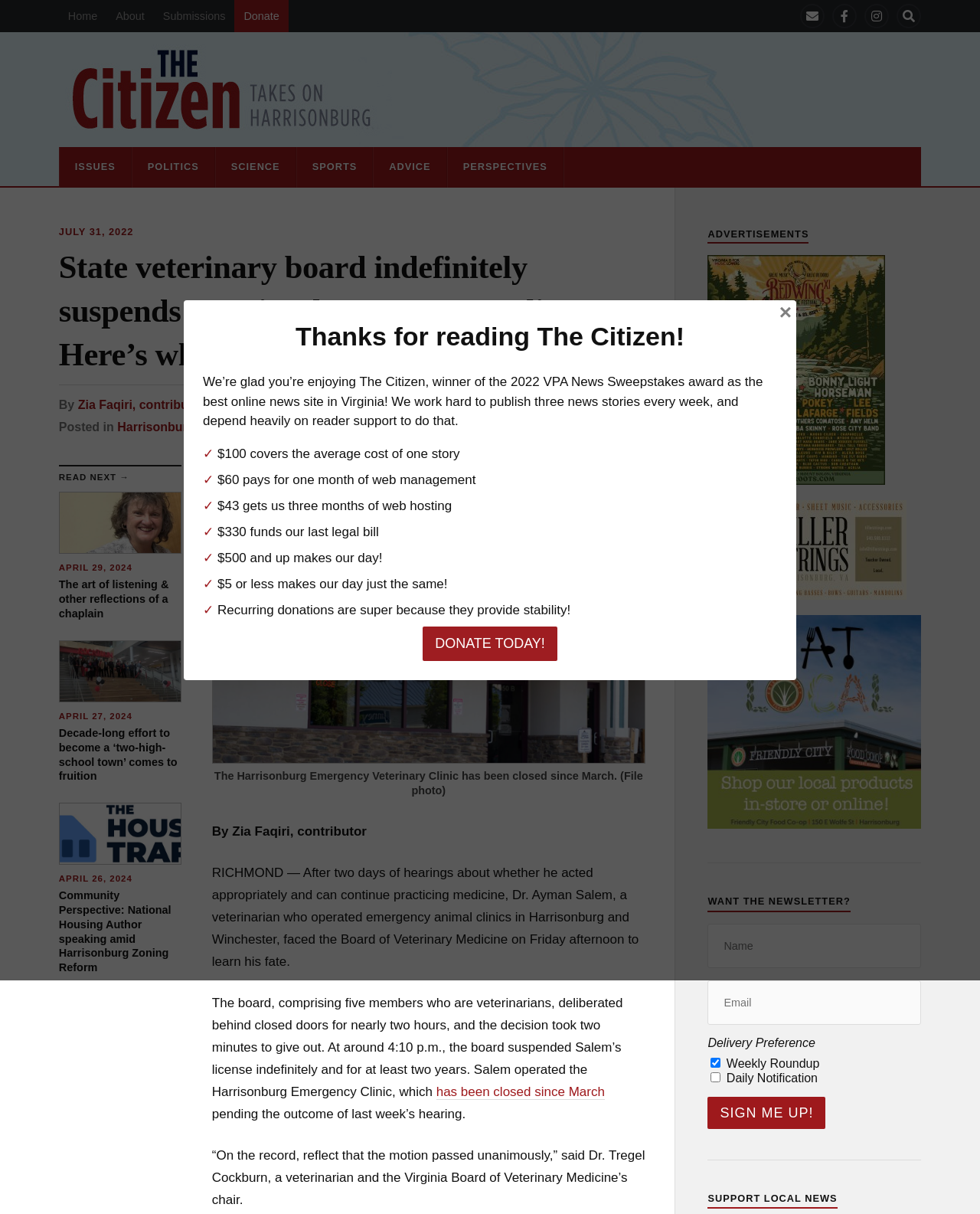Please give a short response to the question using one word or a phrase:
What is the name of the veterinary clinic that has been closed since March?

Harrisonburg Emergency Veterinary Clinic